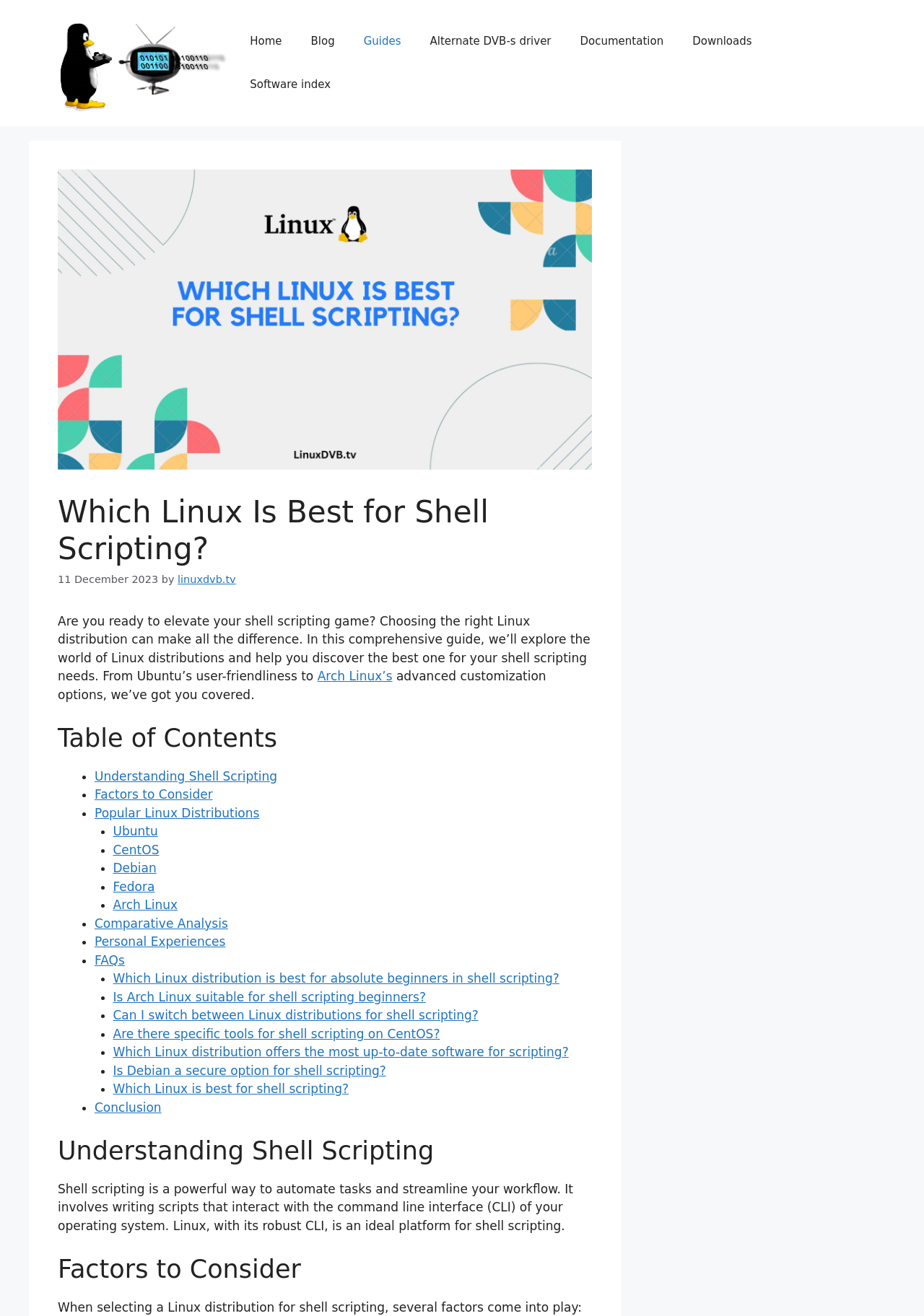Can you determine the bounding box coordinates of the area that needs to be clicked to fulfill the following instruction: "Read the article 'Which Linux Is Best for Shell Scripting?'"?

[0.062, 0.376, 0.641, 0.447]